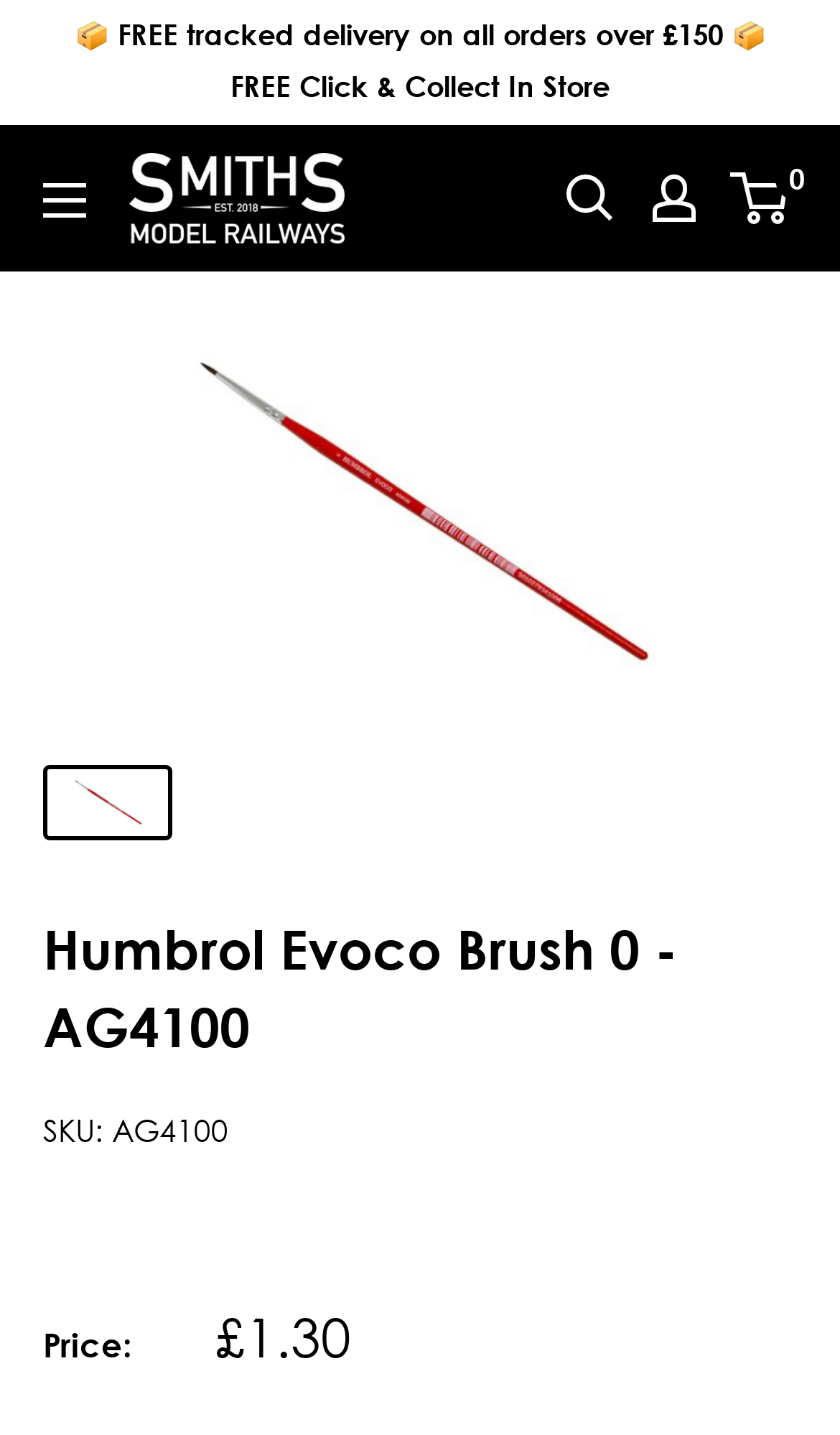Identify the bounding box coordinates of the part that should be clicked to carry out this instruction: "View shopping cart".

[0.874, 0.12, 0.938, 0.156]